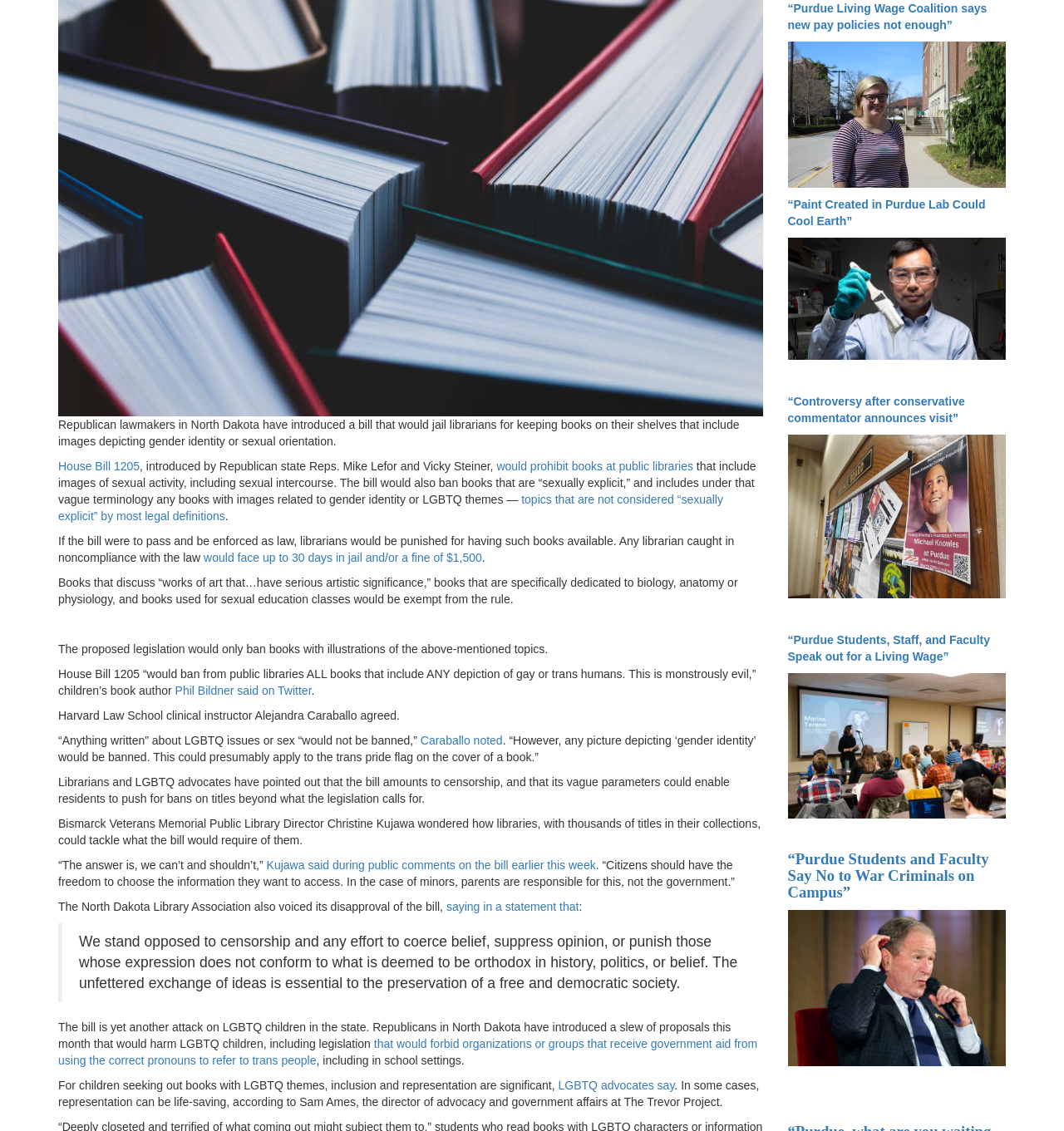Using the webpage screenshot, locate the HTML element that fits the following description and provide its bounding box: "LGBTQ advocates say".

[0.525, 0.953, 0.634, 0.965]